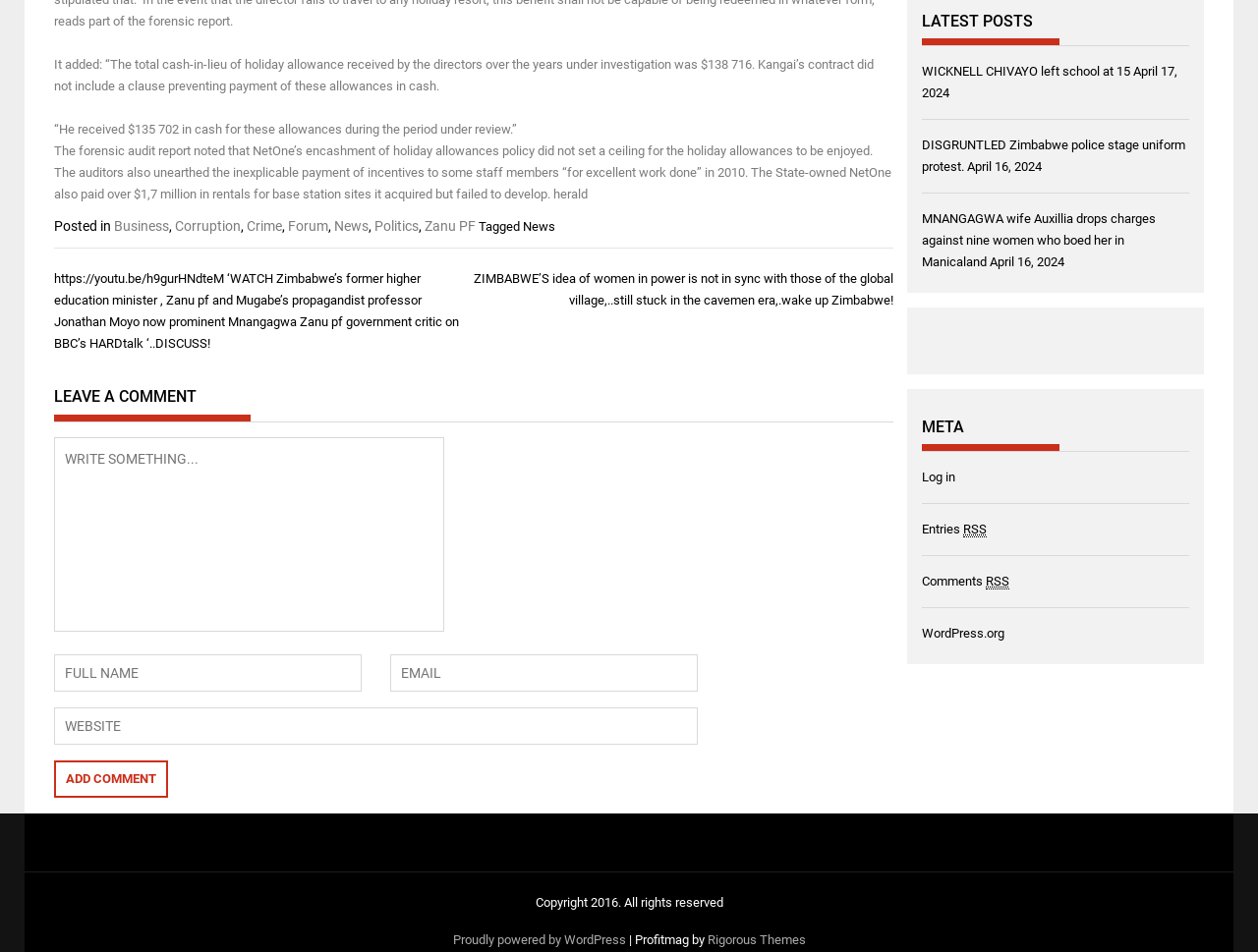What is the purpose of the textbox at the bottom of the page?
Using the details from the image, give an elaborate explanation to answer the question.

I noticed that the textbox is located below the 'LEAVE A COMMENT' heading, and there is a button labeled 'Add Comment' next to it. This suggests that the purpose of the textbox is to allow users to leave a comment on the article.